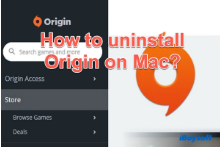Utilize the details in the image to give a detailed response to the question: What is the purpose of the search bar?

The search bar is designed for users to find games and content, as indicated by its presence alongside options for 'Origin Access' and 'Store' on the left side of the image.